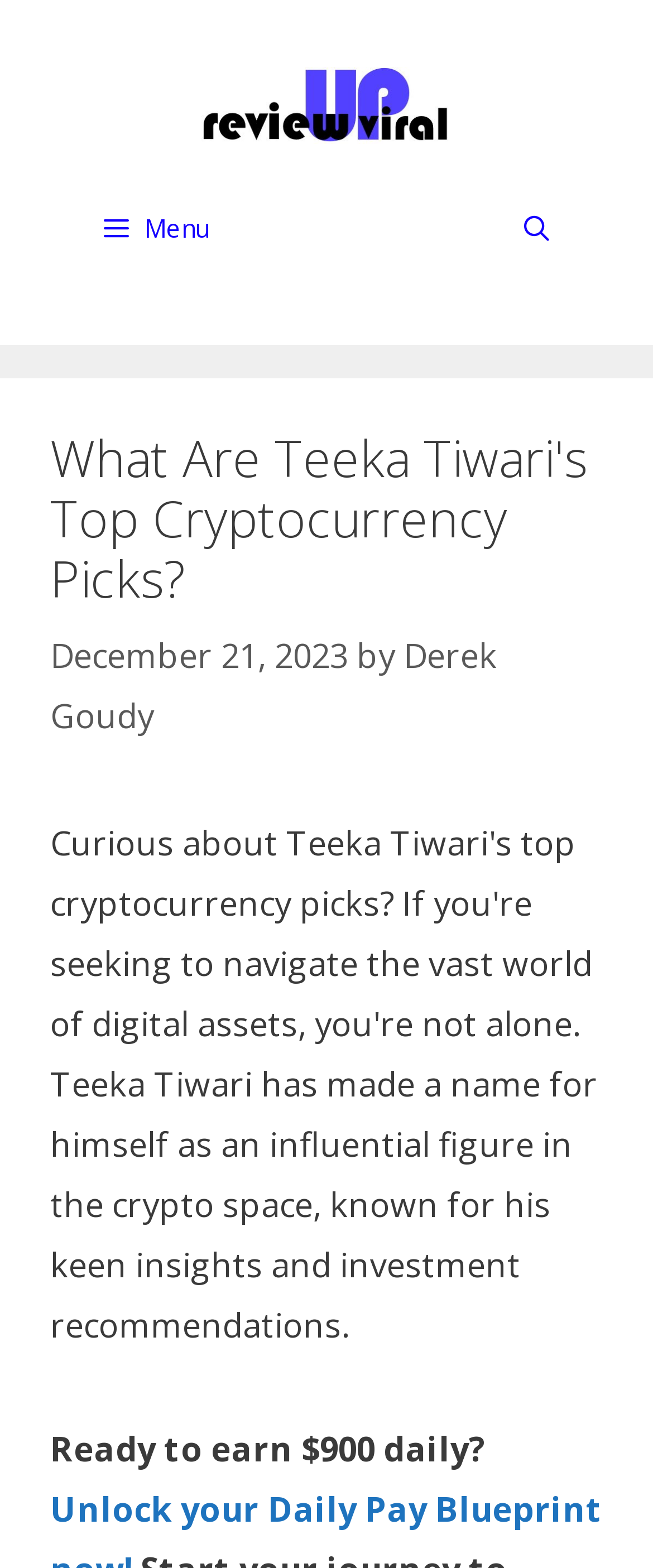Please provide a brief answer to the following inquiry using a single word or phrase:
Who is the author of the article?

Derek Goudy